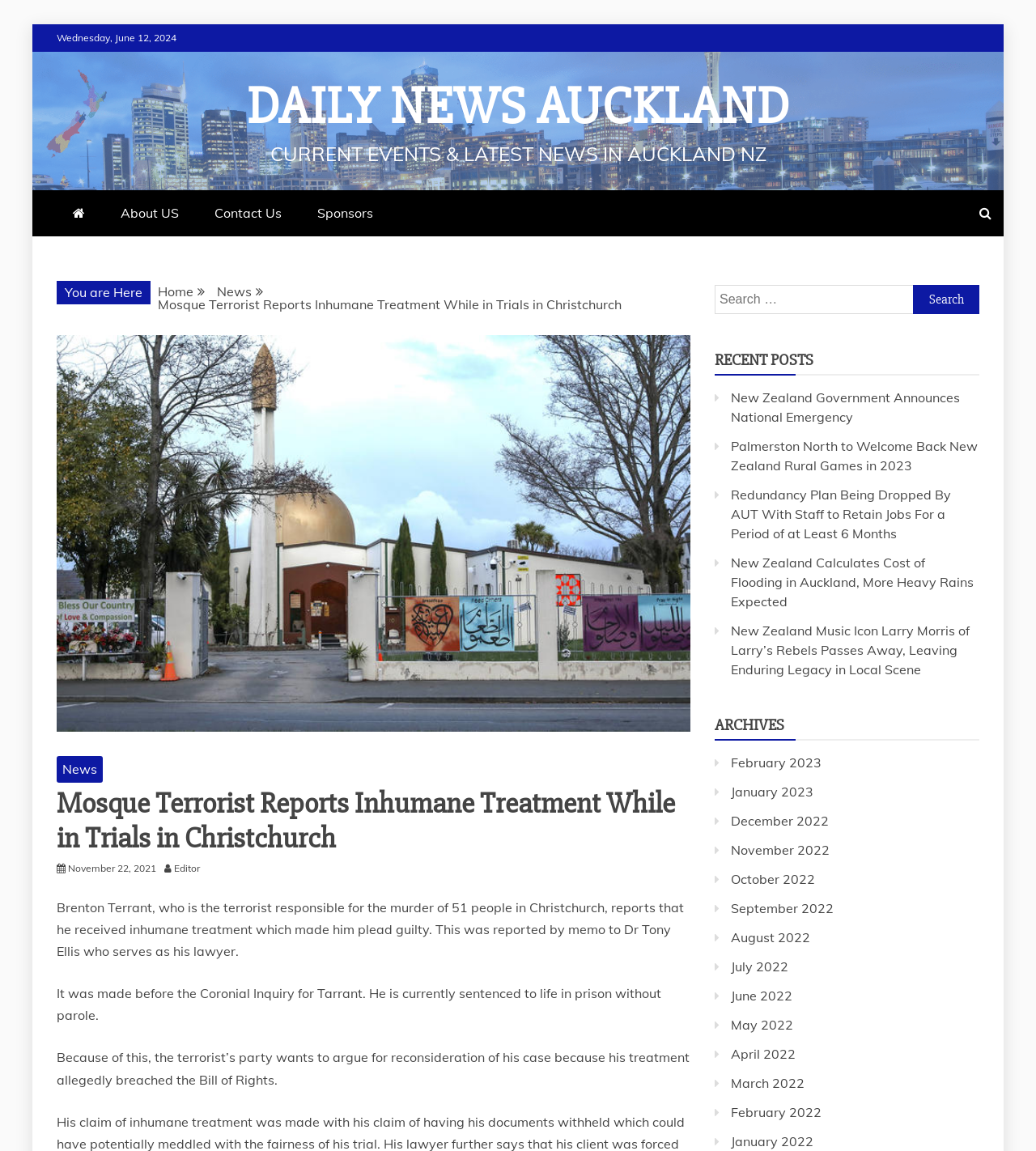Please identify the coordinates of the bounding box for the clickable region that will accomplish this instruction: "Go to News page".

[0.209, 0.246, 0.243, 0.26]